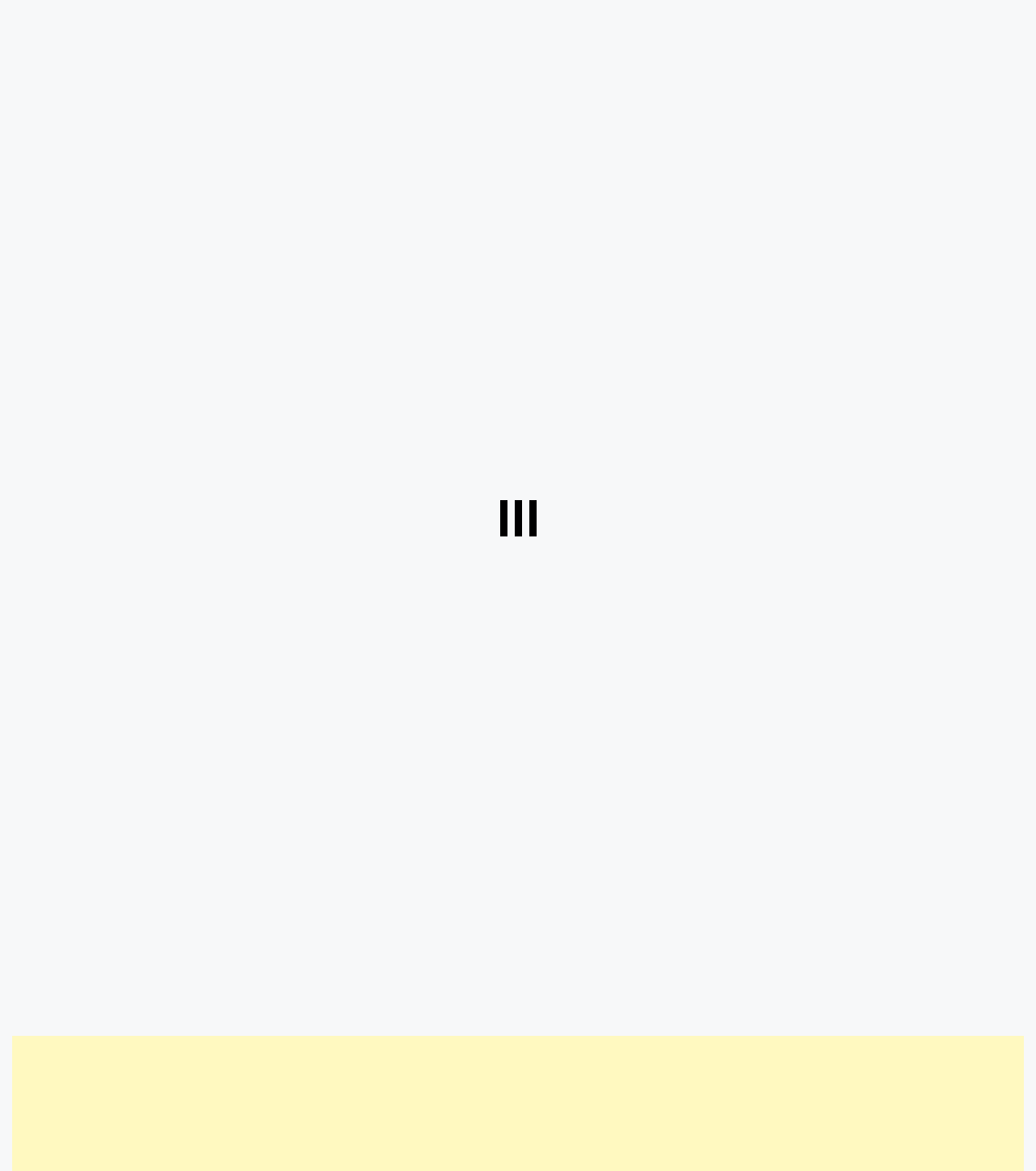Find the bounding box coordinates of the clickable region needed to perform the following instruction: "search for logo design". The coordinates should be provided as four float numbers between 0 and 1, i.e., [left, top, right, bottom].

[0.53, 0.004, 0.634, 0.014]